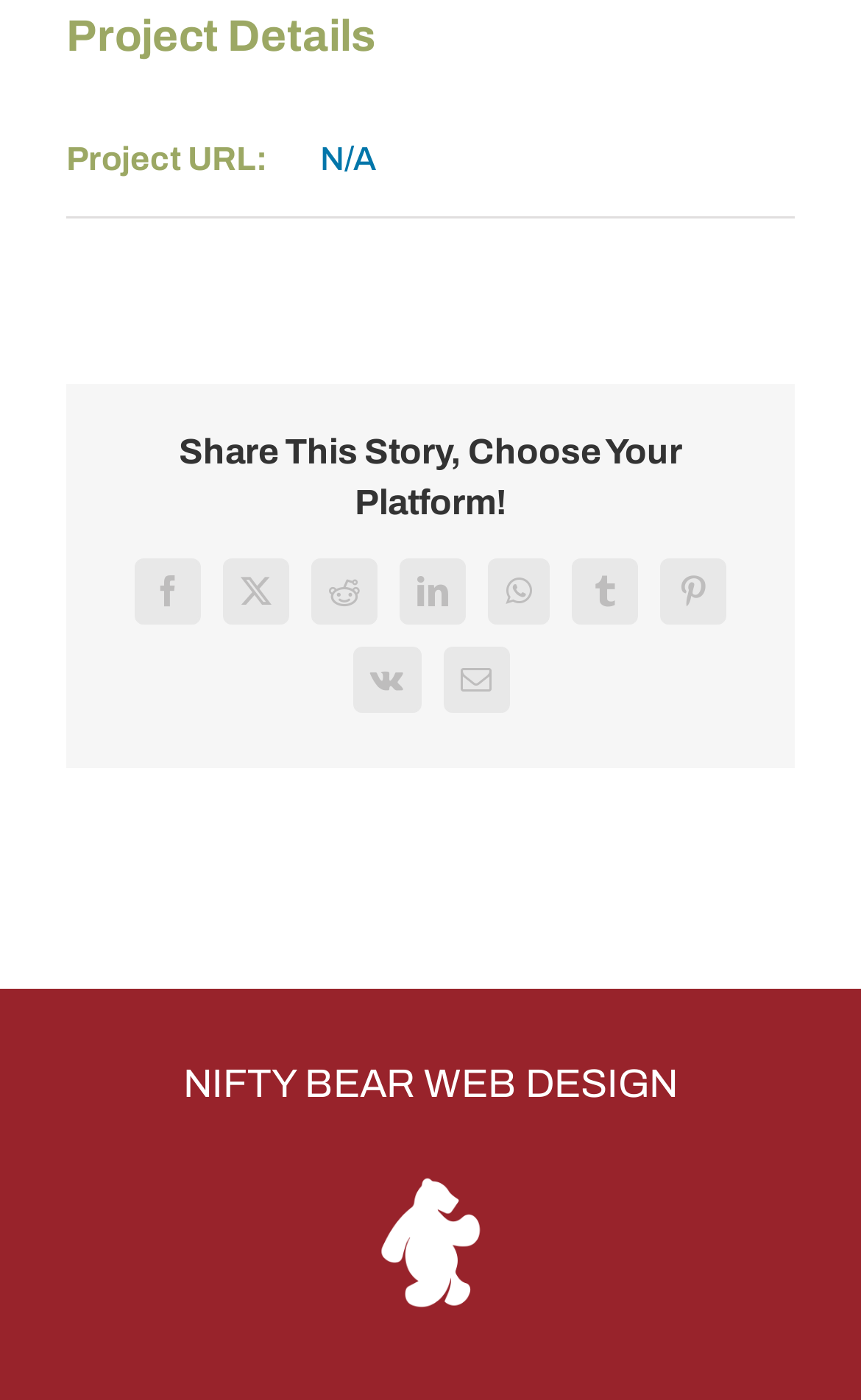How many social media platforms are available for sharing?
Based on the image, answer the question with as much detail as possible.

The number of social media platforms available for sharing can be determined by counting the link elements with social media icons and text, which are Facebook, X, Reddit, LinkedIn, WhatsApp, Tumblr, Pinterest, Vk, and Email.